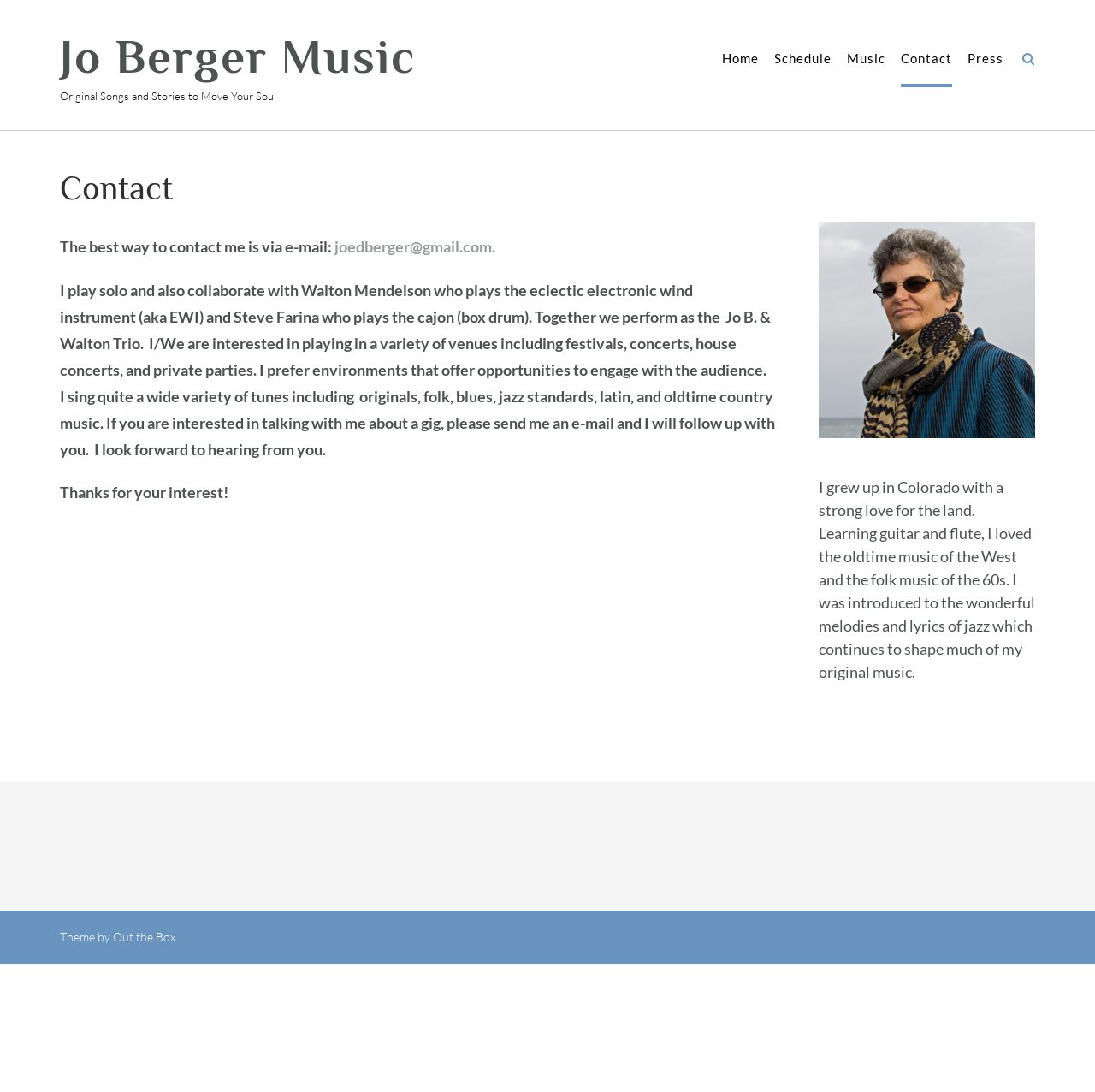What type of music does Jo Berger sing?
Refer to the image and give a detailed answer to the question.

Jo Berger sings a wide variety of tunes, including originals, folk, blues, jazz standards, latin, and oldtime country music, as stated in the paragraph describing his music.